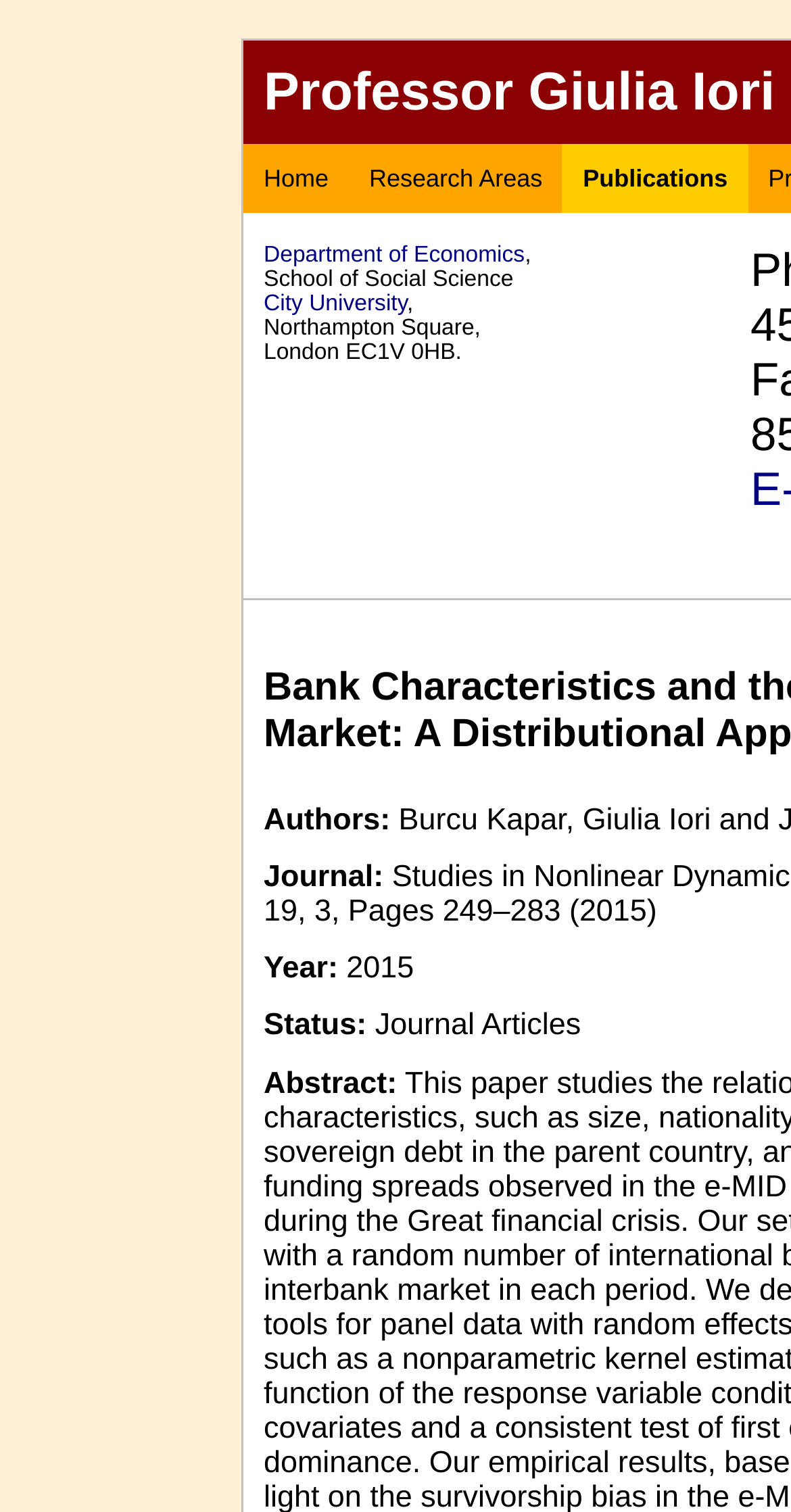Please find and report the primary heading text from the webpage.

Bank Characteristics and the Interbank Money Market: A Distributional Approach